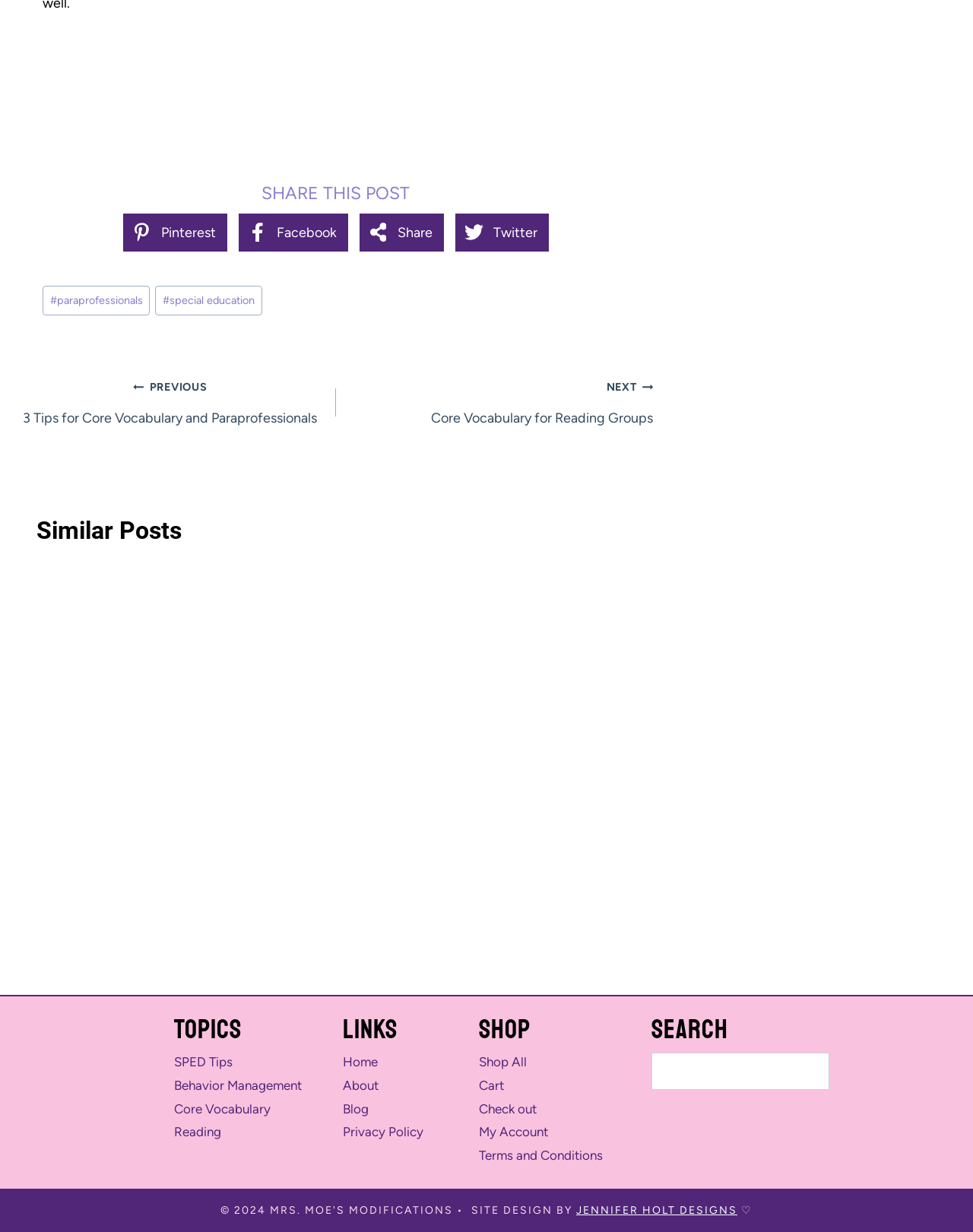What type of content is presented in the 'Similar Posts' section?
Please answer the question as detailed as possible.

The 'Similar Posts' section is located in the middle of the webpage, and it displays a list of article links with accompanying images. The content presented in this section appears to be related to the current post, and it is likely that the website is suggesting these posts to users who are interested in the current topic.